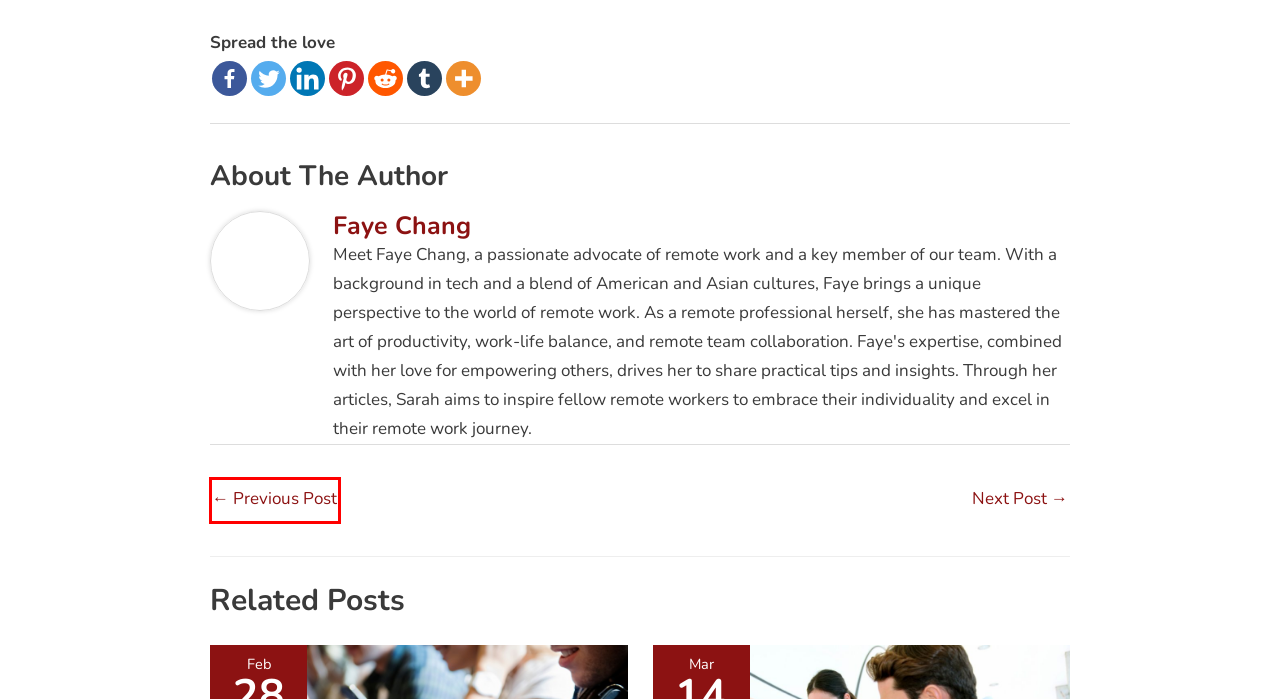Consider the screenshot of a webpage with a red bounding box and select the webpage description that best describes the new page that appears after clicking the element inside the red box. Here are the candidates:
A. Sitemap - Impermanence at Work
B. SEO Techniques for Start Up Forex Companies | Impermanence at Work
C. Health & Wellness Archives - Impermanence at Work
D. Learn from James Bond and Step Up Your Cool Factor in These Everyday Ways - Impermanence at Work
E. Impermancence at Work | Remote Work Tips, Advice & Insights
F. Customer Experience: Why Should It Matter? - Impermanence at Work
G. Digital Tools and Technology Archives - Impermanence at Work
H. Make Social Media Management: An Essential Part of Your SEO Strategy | Impermanence at Work

F